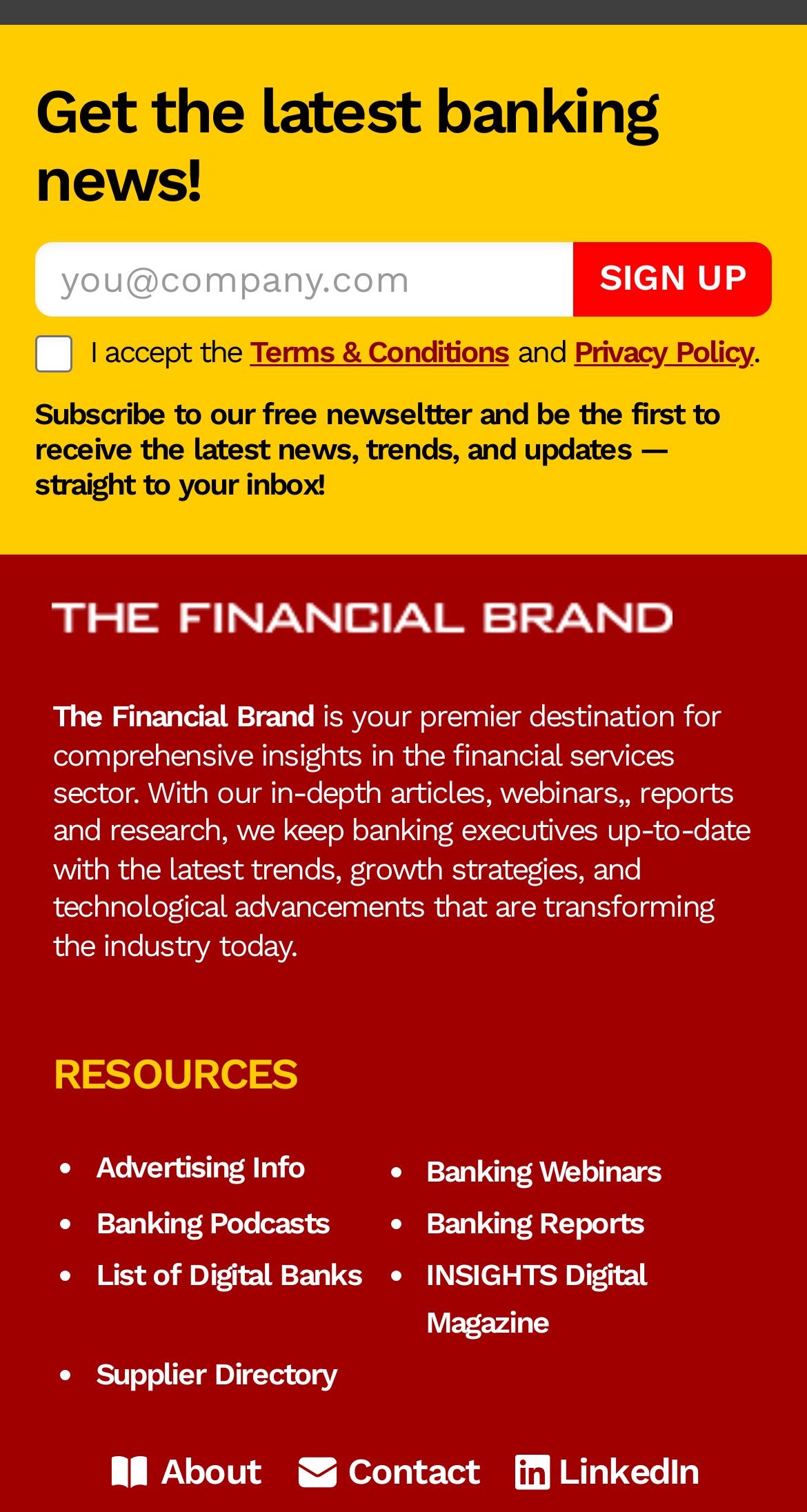What are the terms and conditions of the newsletter?
Please respond to the question with a detailed and thorough explanation.

The terms and conditions of the newsletter can be found by looking at the checkbox and the associated text, which mentions 'I accept the Terms & Conditions and Privacy Policy'. This suggests that subscribers must agree to these terms in order to receive the newsletter.